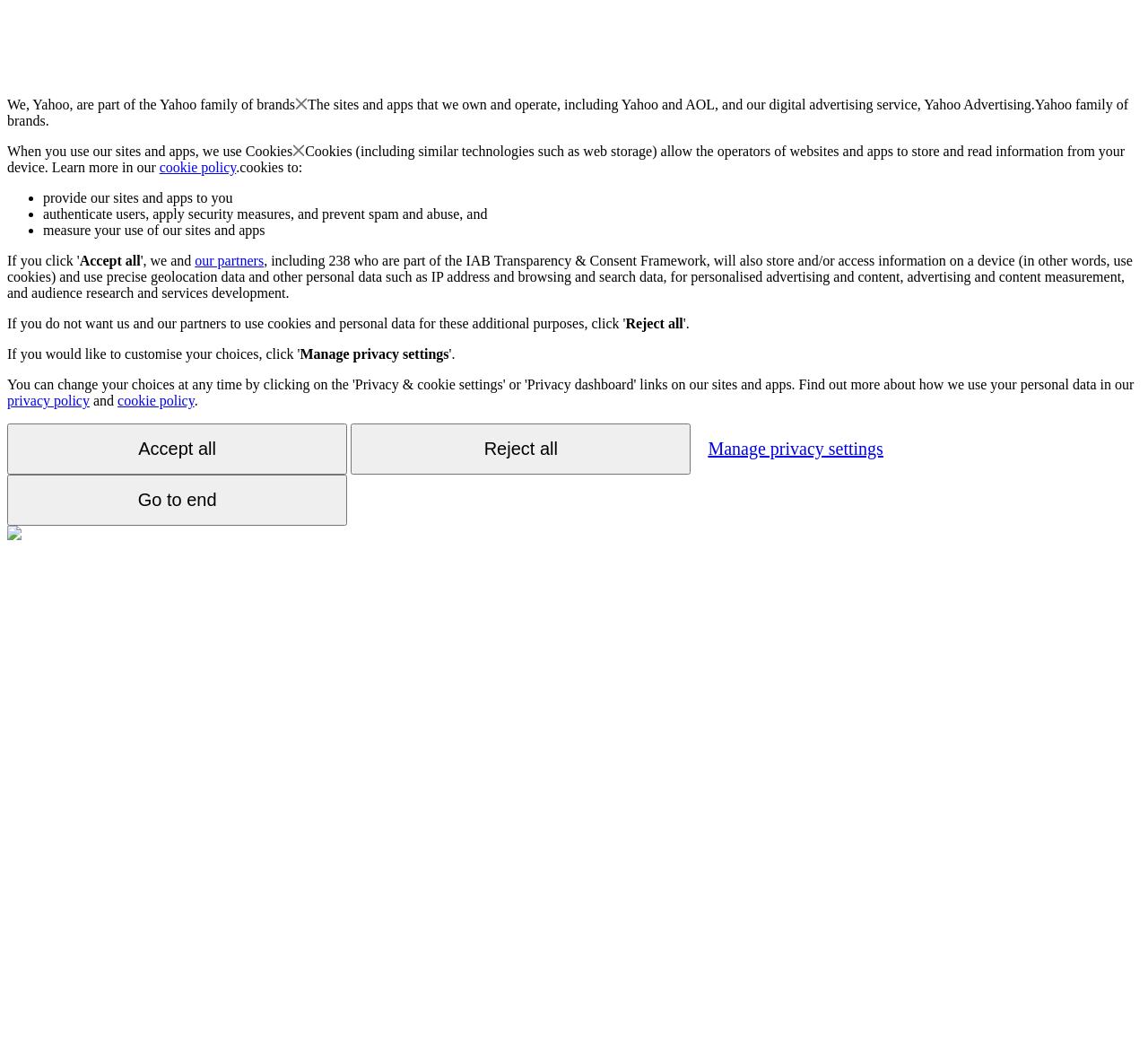Please find the bounding box coordinates of the element's region to be clicked to carry out this instruction: "Go to the 'privacy policy'".

[0.006, 0.372, 0.078, 0.387]